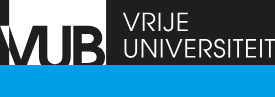Construct a detailed narrative about the image.

The image displays the logo of Vrije Universiteit Brussel (VUB), a prominent university located in Brussels, Belgium. The logo features the abbreviation "VUB" in bold lettering, prominently showcasing the university's identity, along with the full name "VRIJE UNIVERSITEIT" in a sleek font. The design integrates a modern aesthetic with a bright blue underline, emphasizing the university's commitment to education and research. This logo is used to represent the institution across various platforms, linking it to the rich academic and cultural landscape of Brussels.